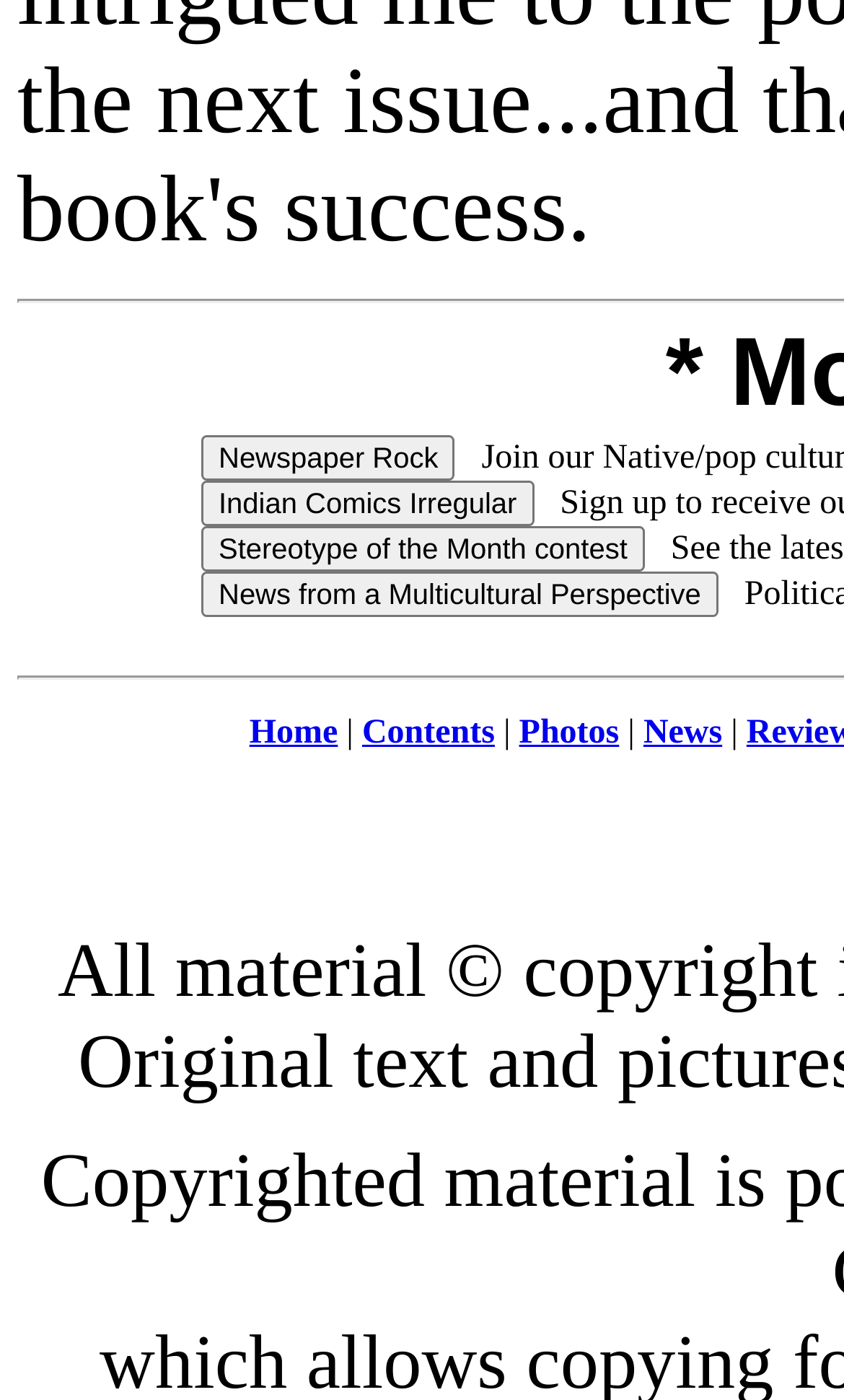Indicate the bounding box coordinates of the clickable region to achieve the following instruction: "Browse Photos."

[0.615, 0.51, 0.734, 0.537]